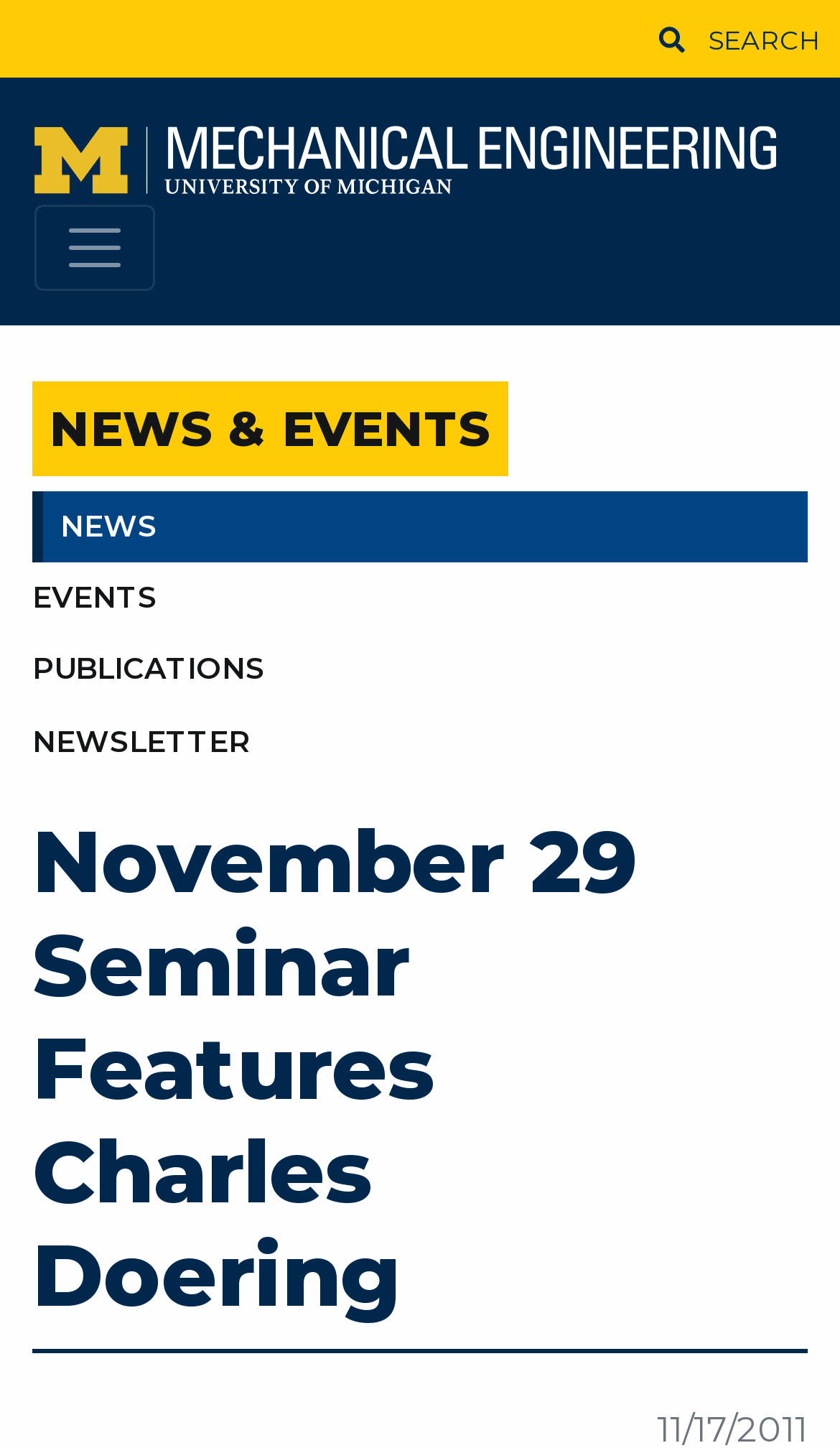Describe all the significant parts and information present on the webpage.

The webpage appears to be an event page for a seminar featuring Charles Doering, affiliated with the Mechanical Engineering department. At the top right corner, there is a search box with a placeholder text "Search". Below the search box, there is a horizontal navigation bar with several links, including "NEWS & EVENTS", "NEWS", "EVENTS", "PUBLICATIONS", and "NEWSLETTER". 

To the left of the navigation bar, there is a toggle button labeled "Toggle navigation" that controls the navigation bar. Above the navigation bar, there is a logo or an image, although its content is not specified. 

The main content of the page is a header section that takes up most of the page, with a heading that reads "November 29 Seminar Features Charles Doering".